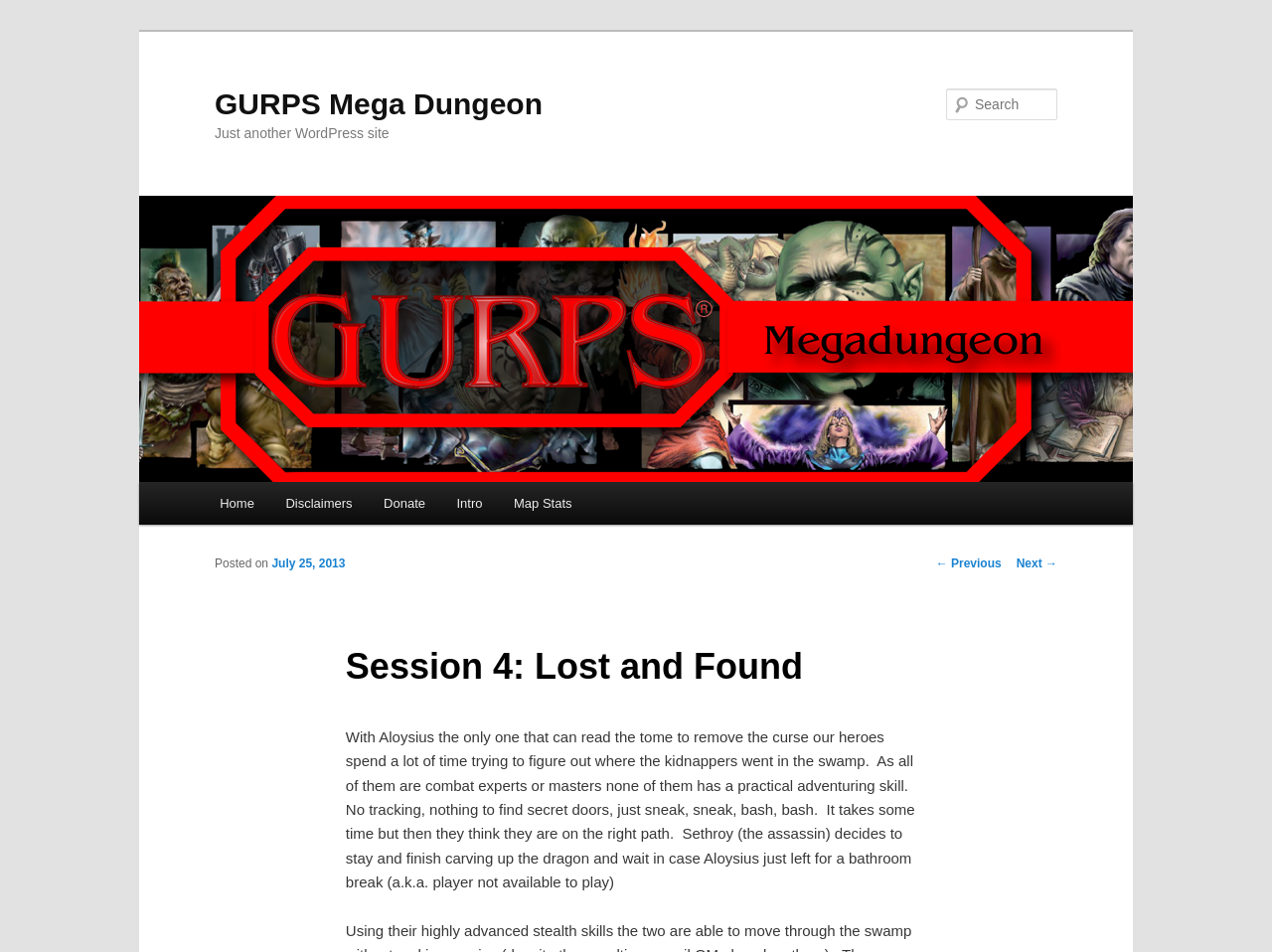Indicate the bounding box coordinates of the clickable region to achieve the following instruction: "Go to home page."

[0.16, 0.506, 0.212, 0.551]